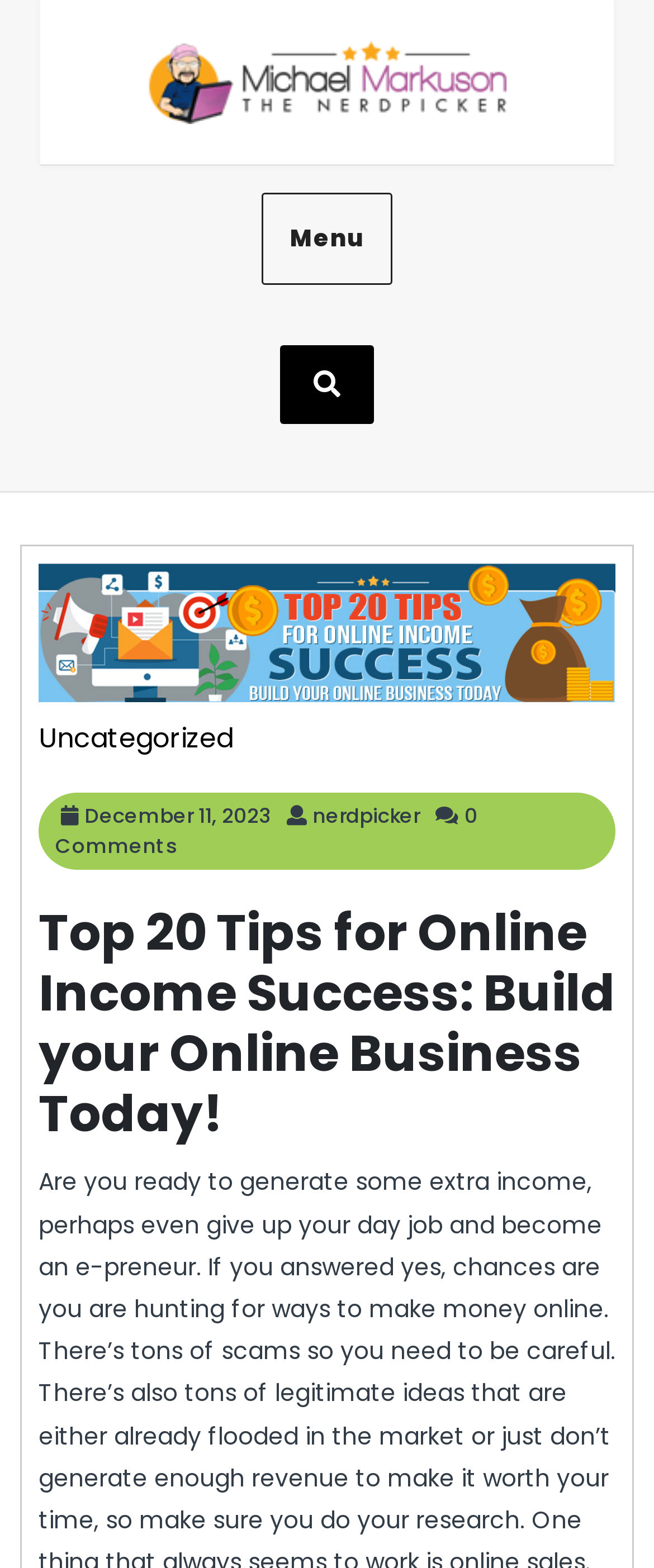Extract the bounding box for the UI element that matches this description: "December 11, 2023December 11, 2023".

[0.129, 0.511, 0.414, 0.53]